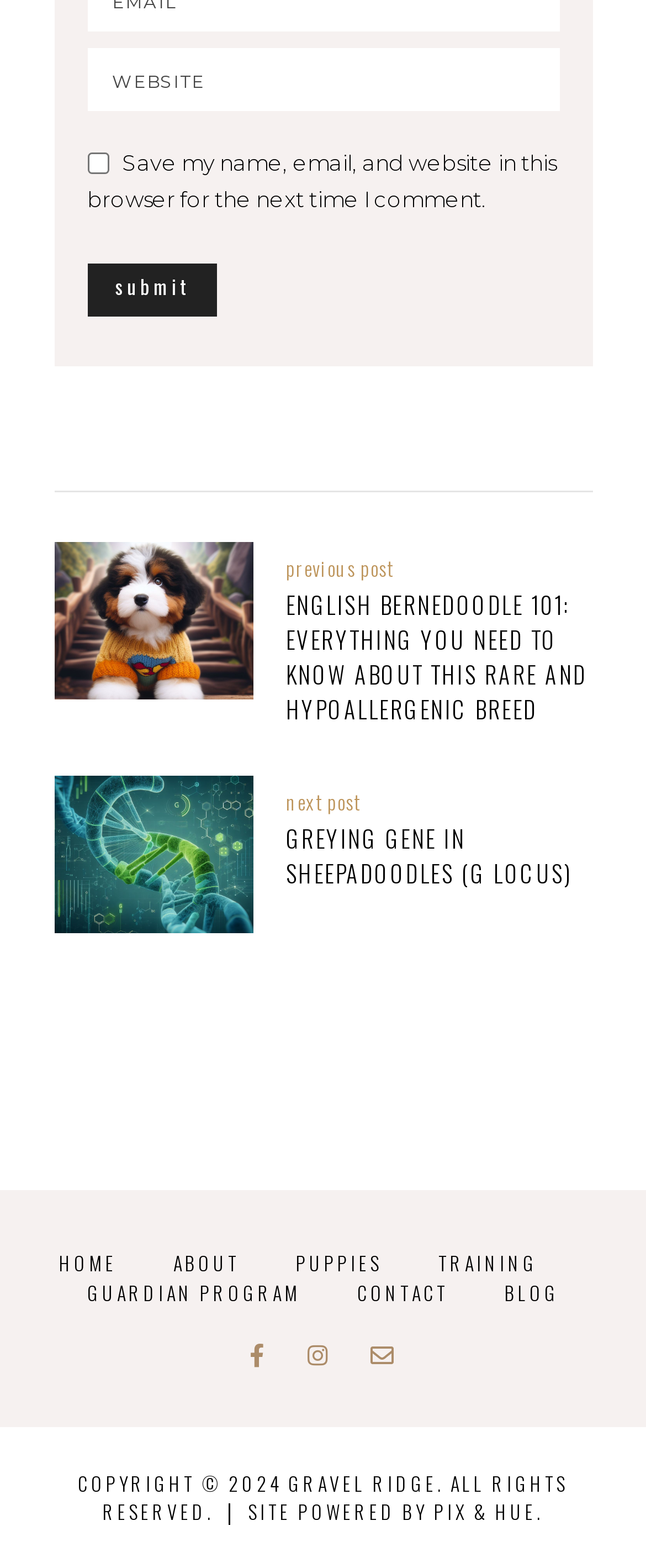Identify the bounding box coordinates for the element you need to click to achieve the following task: "Submit a comment". Provide the bounding box coordinates as four float numbers between 0 and 1, in the form [left, top, right, bottom].

[0.135, 0.168, 0.335, 0.202]